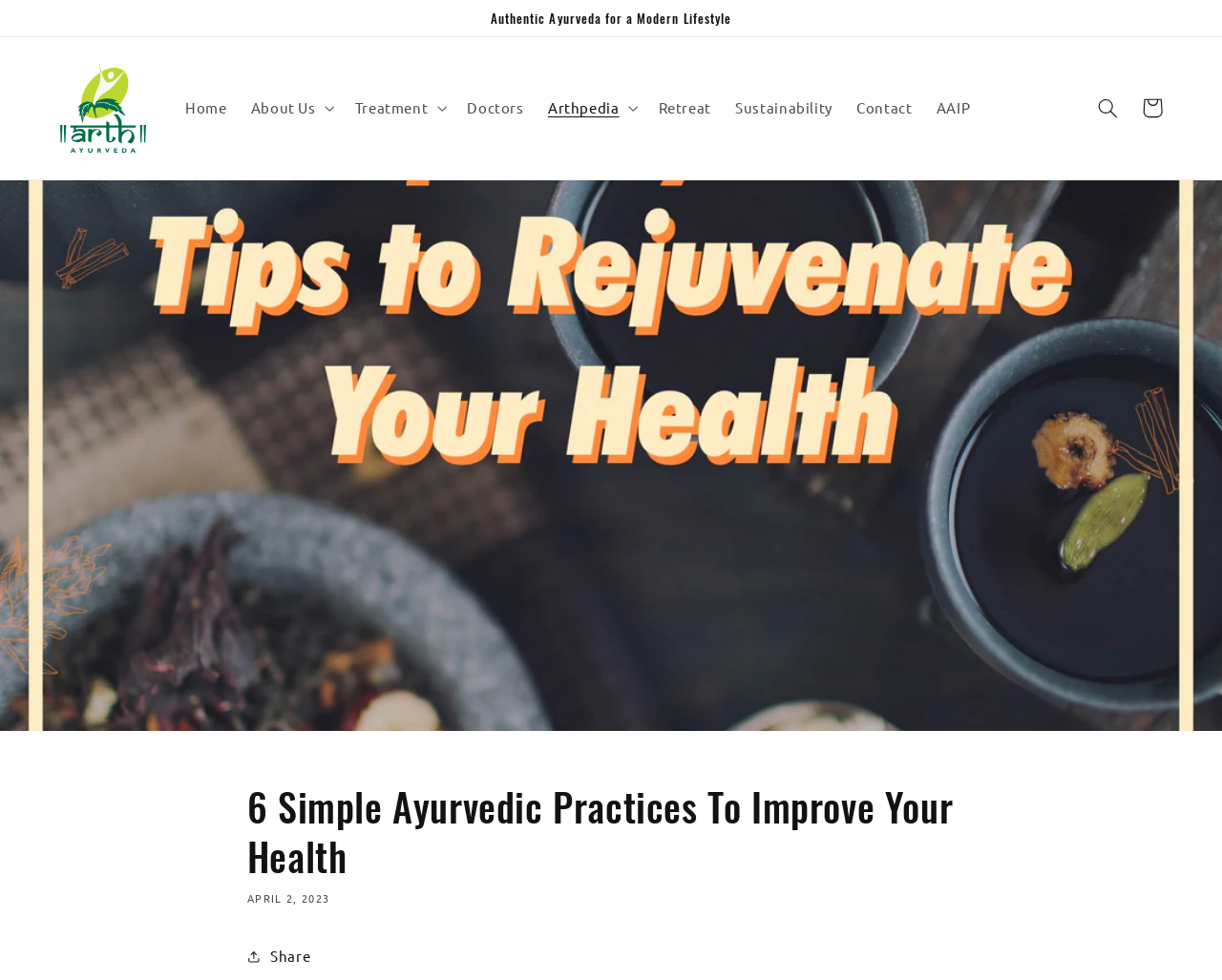What is the text on the top-left region of the webpage?
Provide a one-word or short-phrase answer based on the image.

Authentic Ayurveda for a Modern Lifestyle